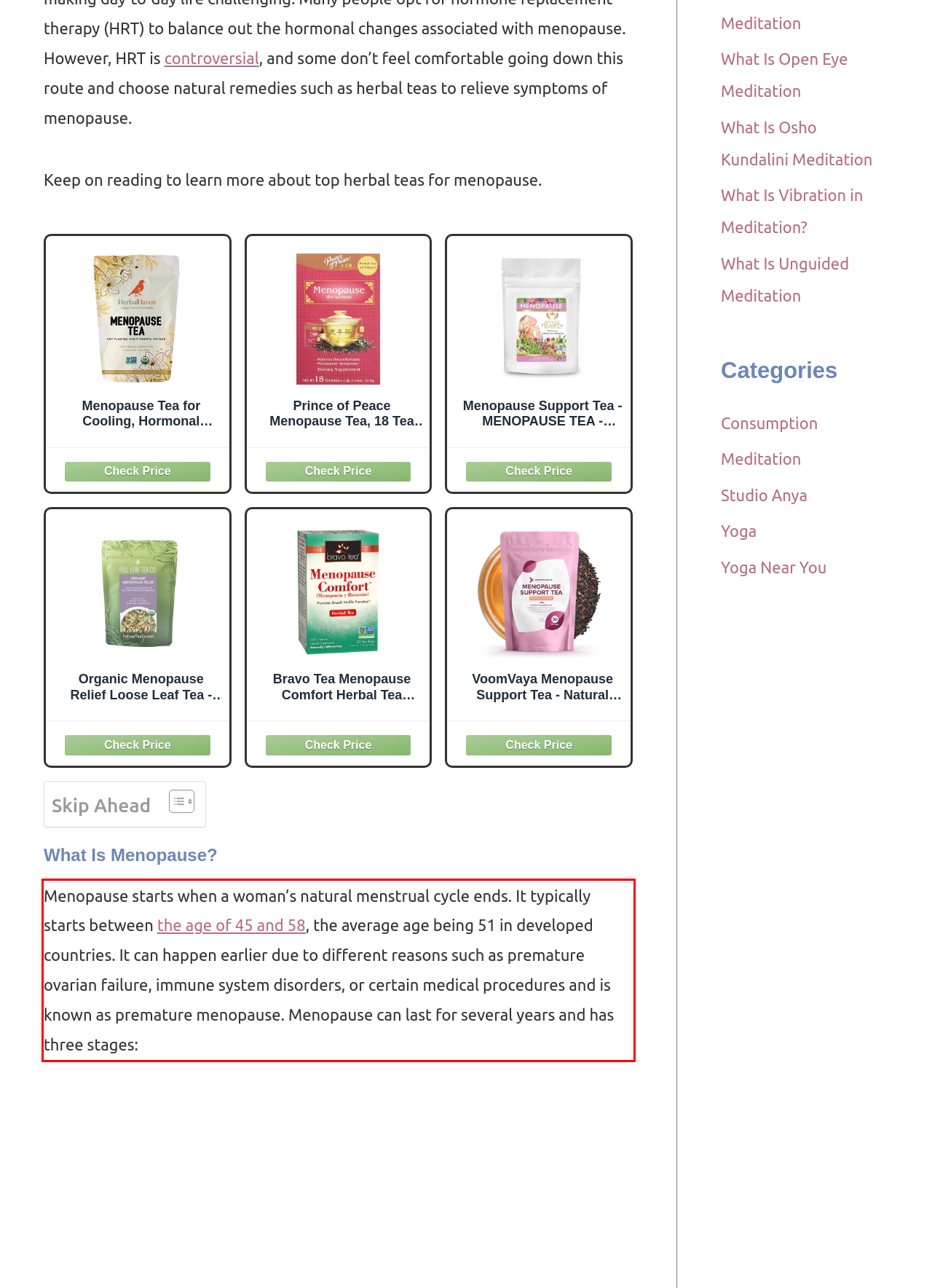Analyze the screenshot of a webpage where a red rectangle is bounding a UI element. Extract and generate the text content within this red bounding box.

Menopause starts when a woman’s natural menstrual cycle ends. It typically starts between the age of 45 and 58, the average age being 51 in developed countries. It can happen earlier due to different reasons such as premature ovarian failure, immune system disorders, or certain medical procedures and is known as premature menopause. Menopause can last for several years and has three stages: